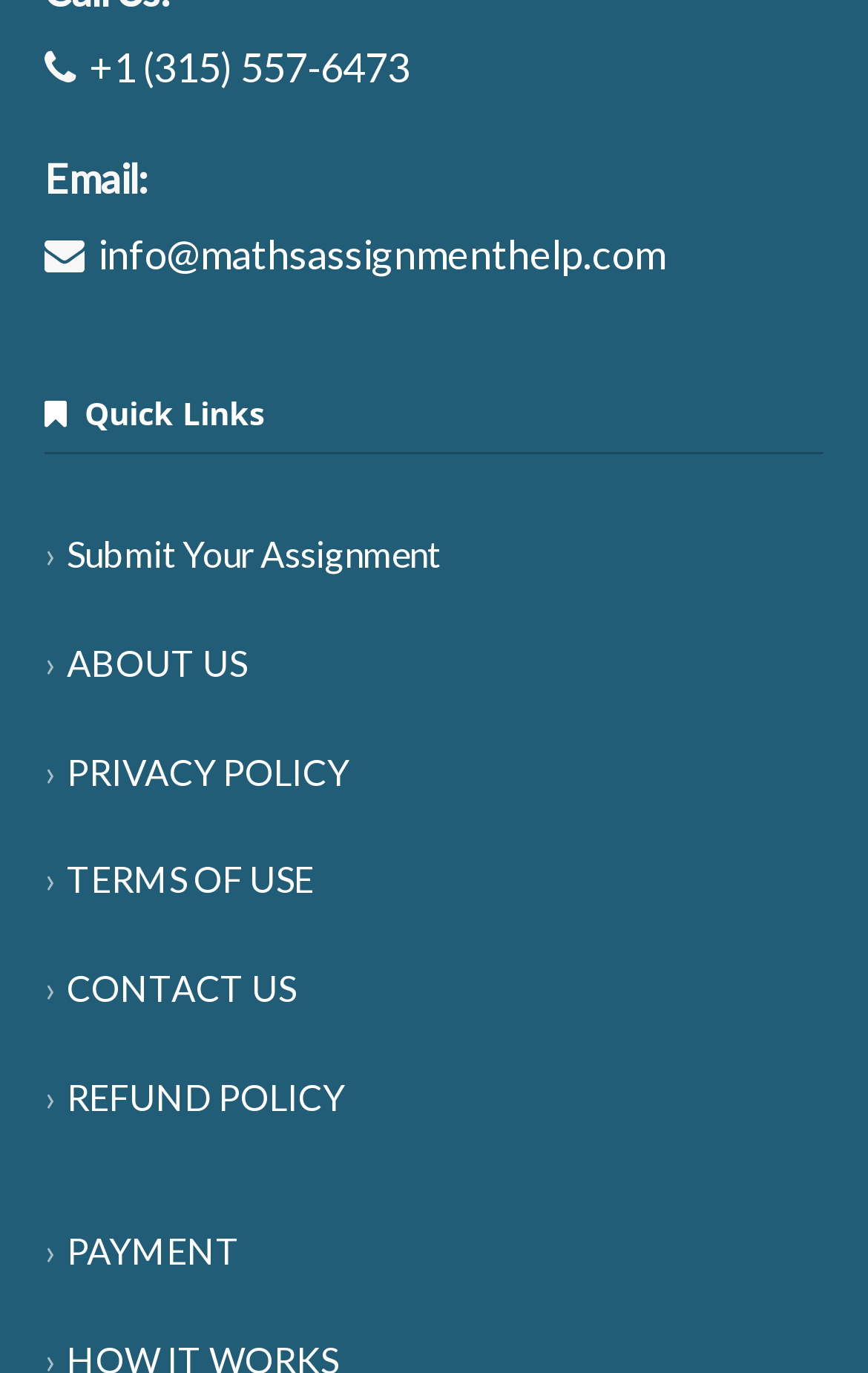Determine the bounding box for the HTML element described here: "PAYMENT". The coordinates should be given as [left, top, right, bottom] with each number being a float between 0 and 1.

[0.051, 0.895, 0.277, 0.926]